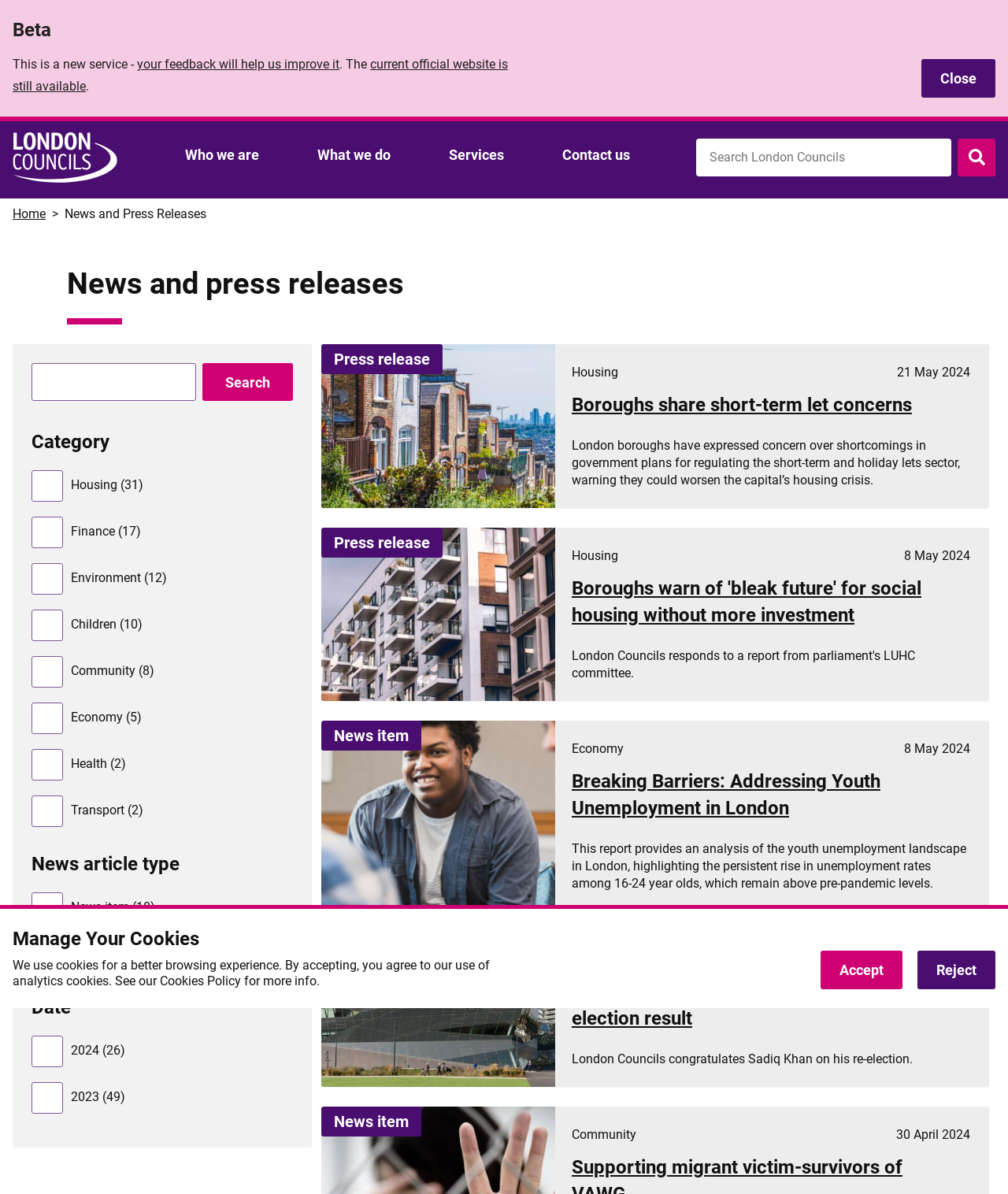How many checkboxes are there under the 'Category' heading?
Could you please answer the question thoroughly and with as much detail as possible?

I counted the number of checkboxes by looking at the section under the 'Category' heading. There are seven checkboxes, each corresponding to a different category such as 'Housing', 'Finance', 'Environment', and so on.